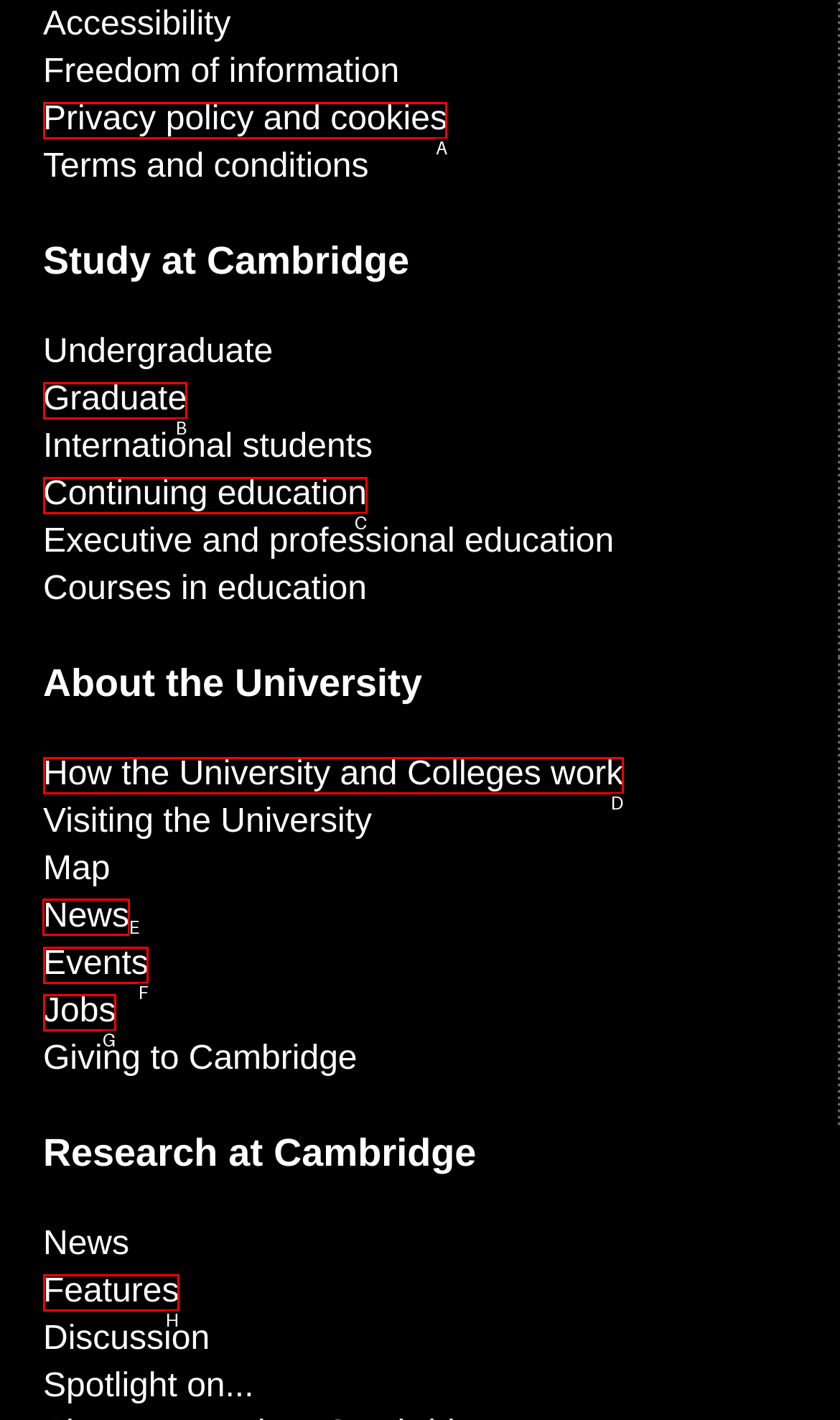Determine which HTML element to click for this task: Read the latest News Provide the letter of the selected choice.

E